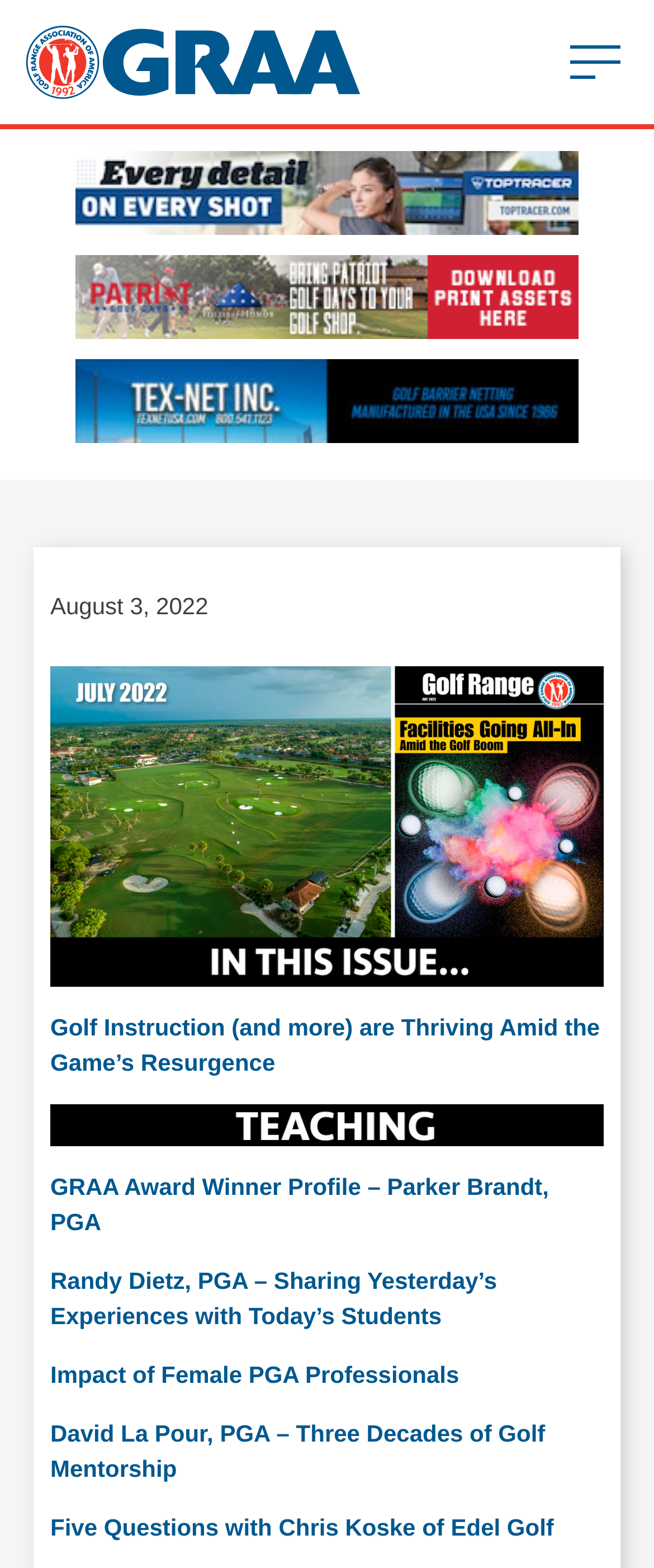Find and indicate the bounding box coordinates of the region you should select to follow the given instruction: "read the article about Golf Instruction thriving amid the game’s resurgence".

[0.077, 0.646, 0.917, 0.686]